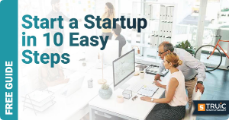What is the purpose of the 'FREE GUIDE' label?
Please respond to the question thoroughly and include all relevant details.

The 'FREE GUIDE' label is prominently displayed in the image, and its purpose is to emphasize the accessibility of the resource, making it inviting for aspiring entrepreneurs who want to start a startup in 10 easy steps.